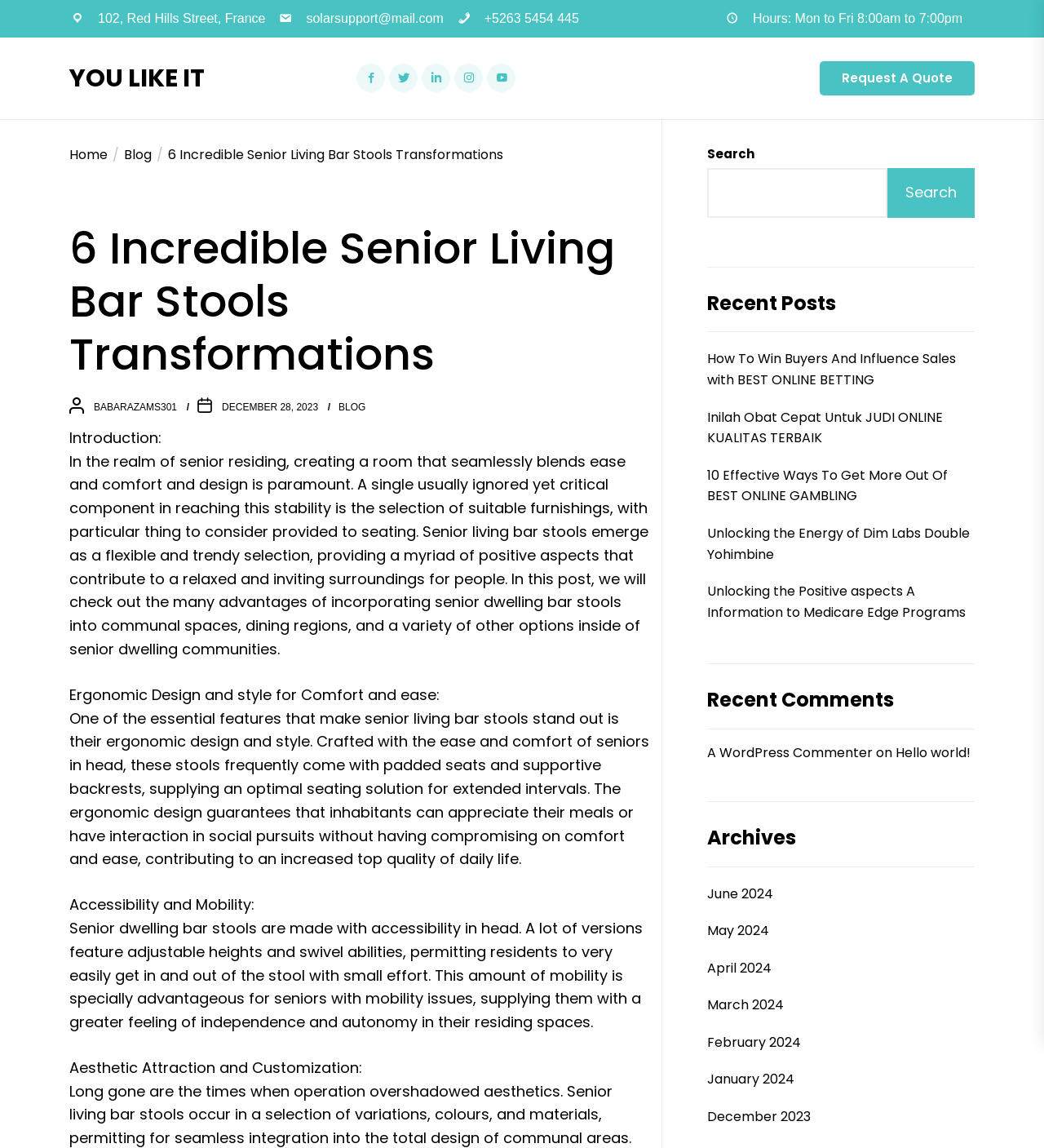Generate a thorough description of the webpage.

This webpage appears to be a blog post about senior living bar stools transformations. At the top, there is a header section with the title "6 Incredible Senior Living Bar Stools Transformations – YOU LIKE IT" and a navigation menu with links to "Home", "Blog", and the current page. Below the header, there is a section with contact information, including an address, email, phone number, and hours of operation.

The main content of the page is divided into several sections. The first section is an introduction to the topic, discussing the importance of comfortable and ergonomic seating in senior living communities. This is followed by several subheadings, including "Ergonomic Design for Comfort", "Accessibility and Mobility", and "Aesthetic Attraction and Customization", each with a paragraph of text describing the benefits of senior living bar stools.

To the right of the main content, there is a sidebar with several sections. The first section is a search bar with a search box and a button. Below the search bar, there is a section titled "Recent Posts" with links to five recent blog posts. Further down, there is a section titled "Recent Comments" with a single comment from a user. Finally, there is a section titled "Archives" with links to monthly archives from June 2024 to December 2023.

Throughout the page, there are several links and icons, including social media links and a "Request a Quote" button. The overall layout is organized and easy to navigate, with clear headings and concise text.